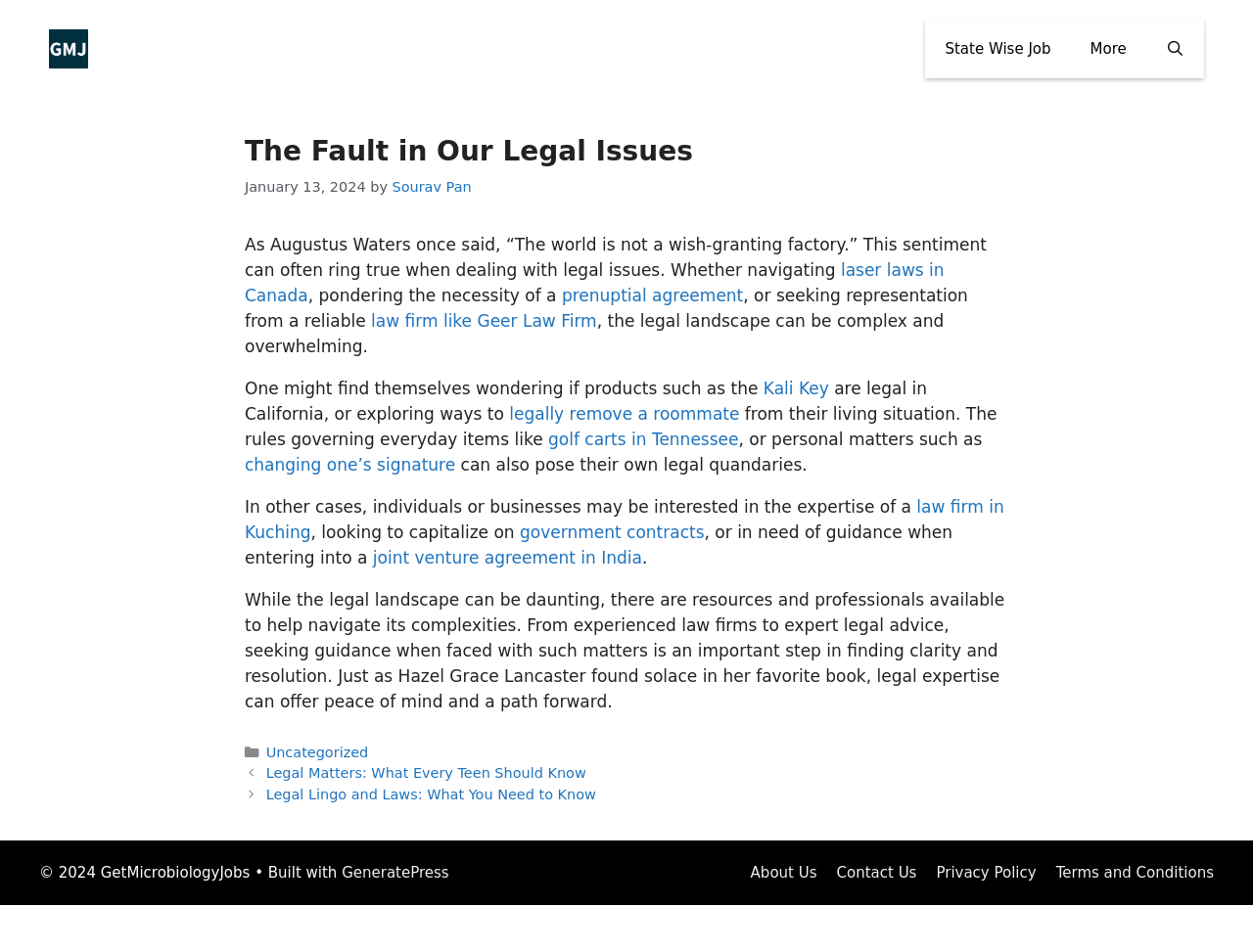Can you find and generate the webpage's heading?

The Fault in Our Legal Issues